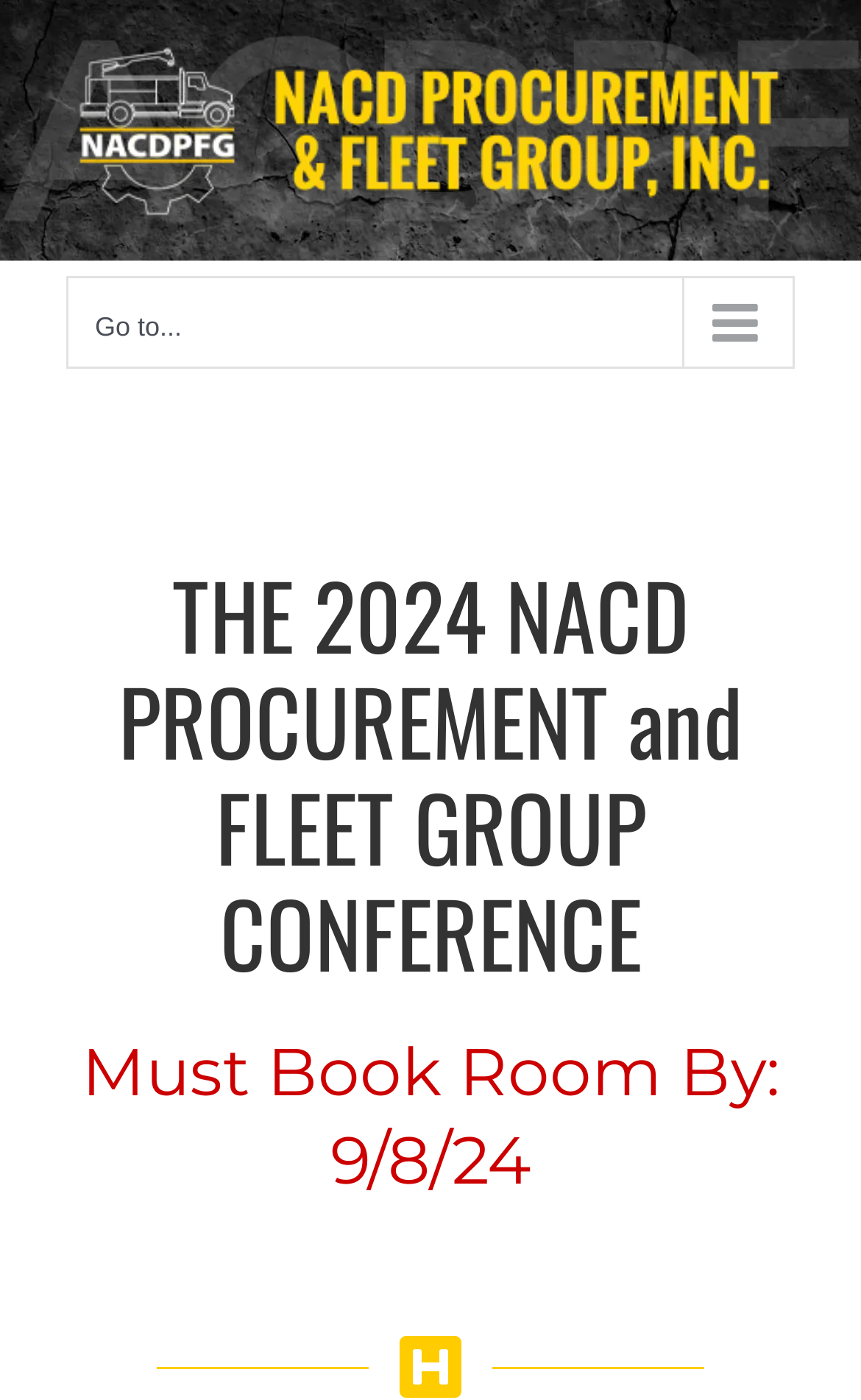Extract the bounding box coordinates for the described element: "Search". The coordinates should be represented as four float numbers between 0 and 1: [left, top, right, bottom].

None